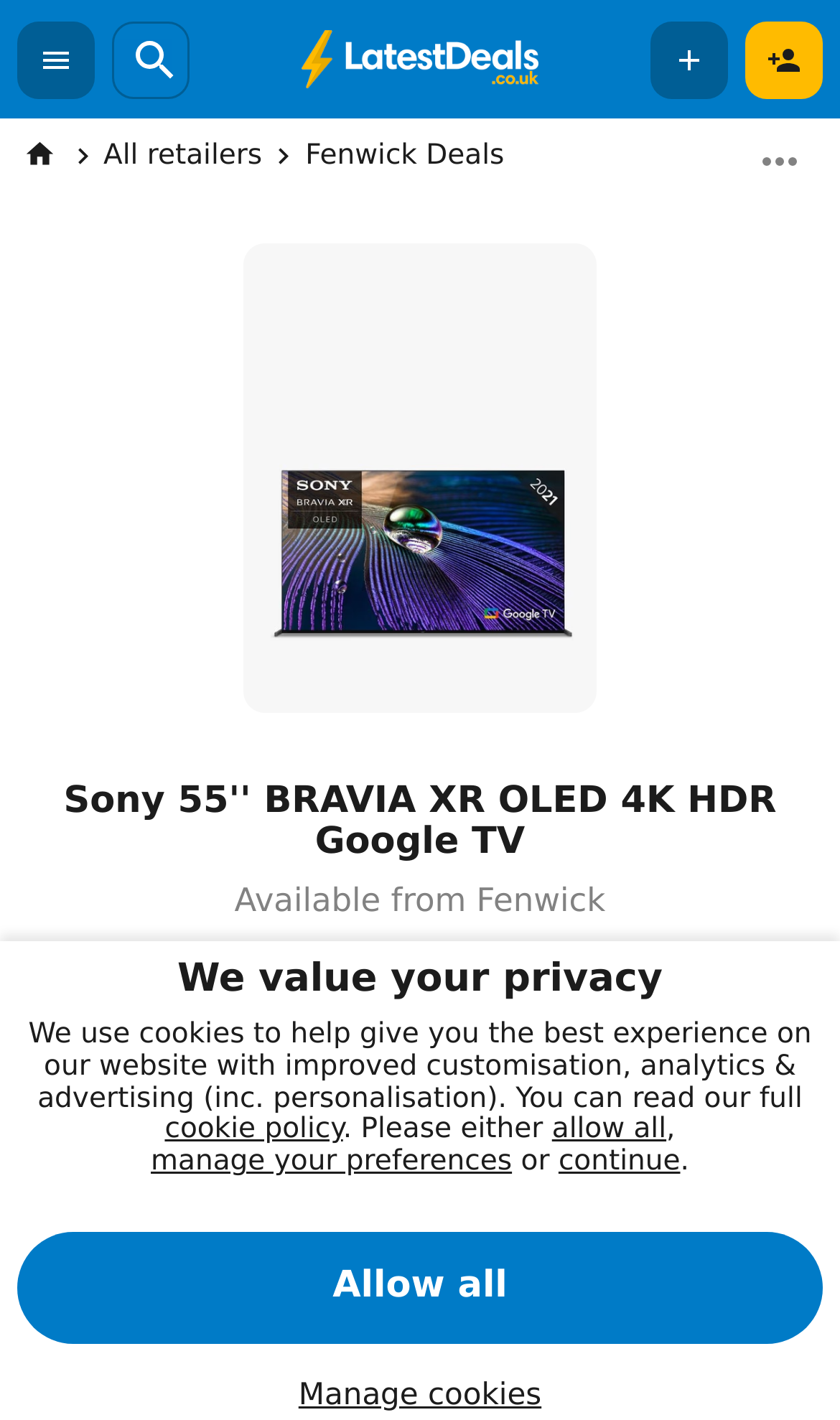Identify the bounding box for the described UI element. Provide the coordinates in (top-left x, top-left y, bottom-right x, bottom-right y) format with values ranging from 0 to 1: parent_node: Shared by Pikon

[0.021, 0.846, 0.131, 0.899]